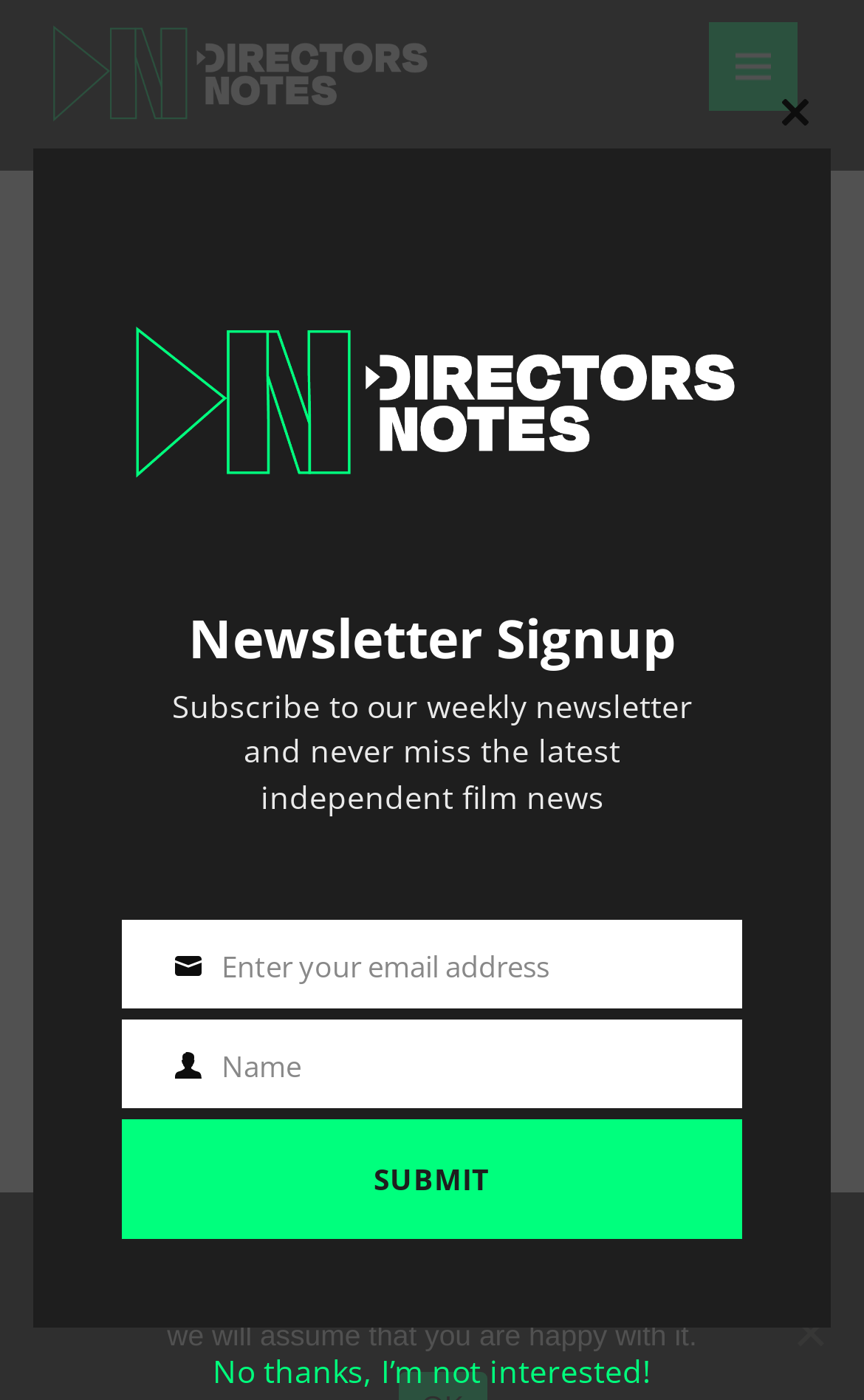What is the title of the first link on the webpage?
Look at the image and answer the question using a single word or phrase.

Directors Notes